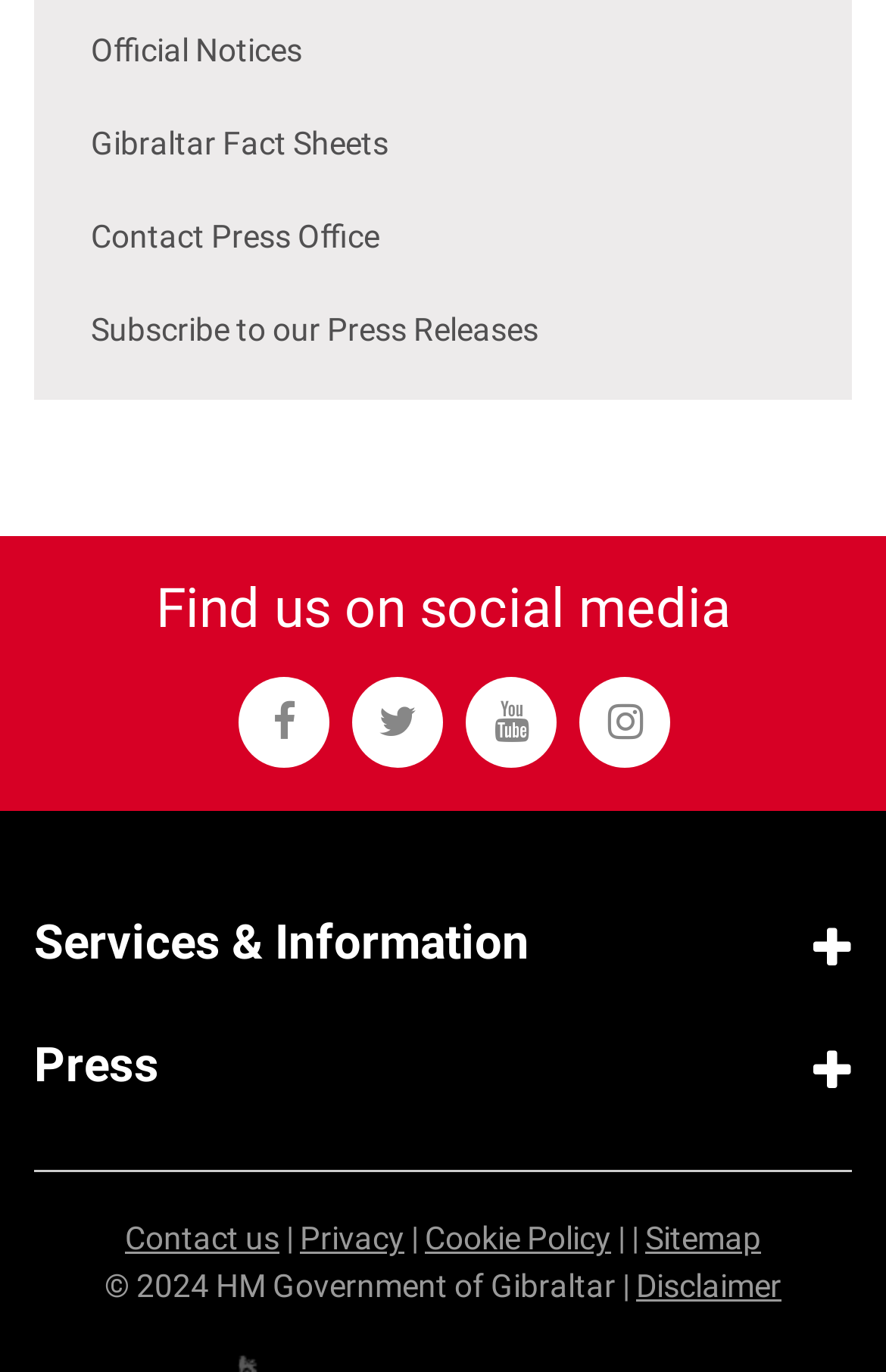Determine the bounding box coordinates (top-left x, top-left y, bottom-right x, bottom-right y) of the UI element described in the following text: Cookie Policy

[0.479, 0.89, 0.69, 0.916]